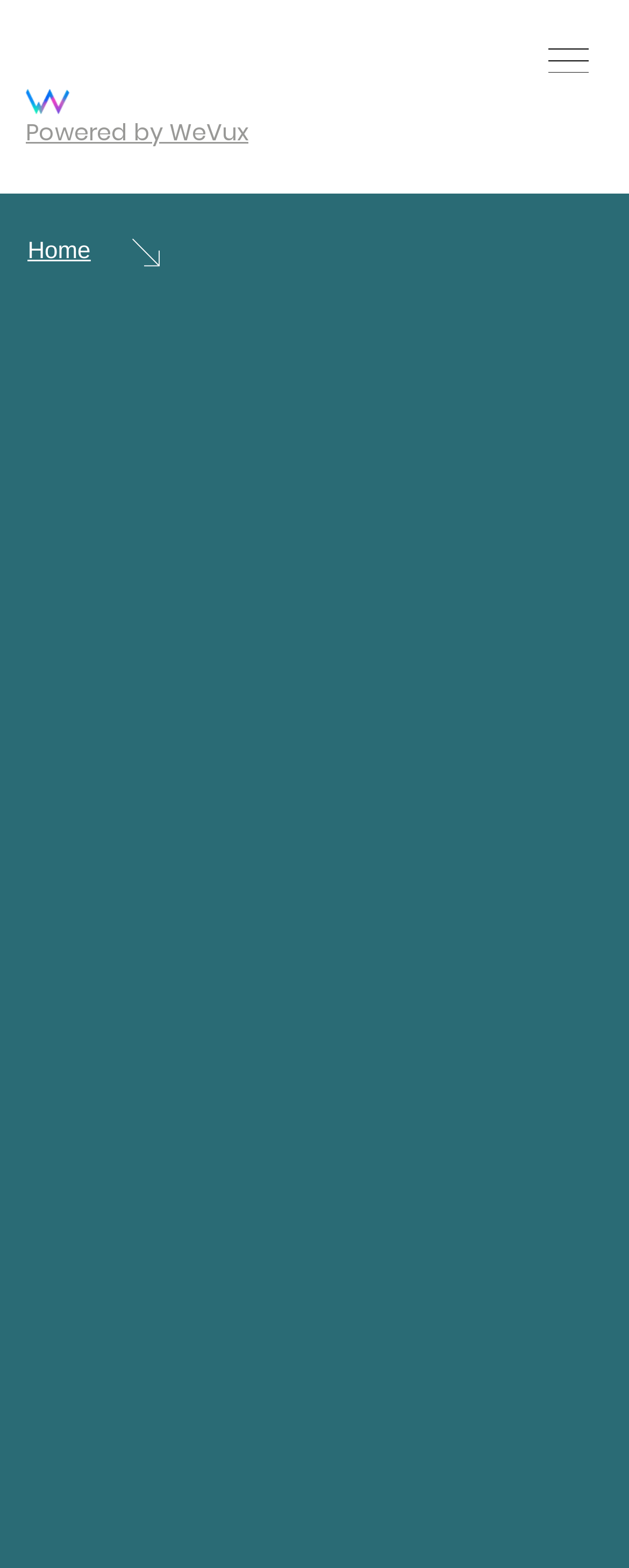Using the given description, provide the bounding box coordinates formatted as (top-left x, top-left y, bottom-right x, bottom-right y), with all values being floating point numbers between 0 and 1. Description: Powered by WeVux

[0.041, 0.074, 0.395, 0.094]